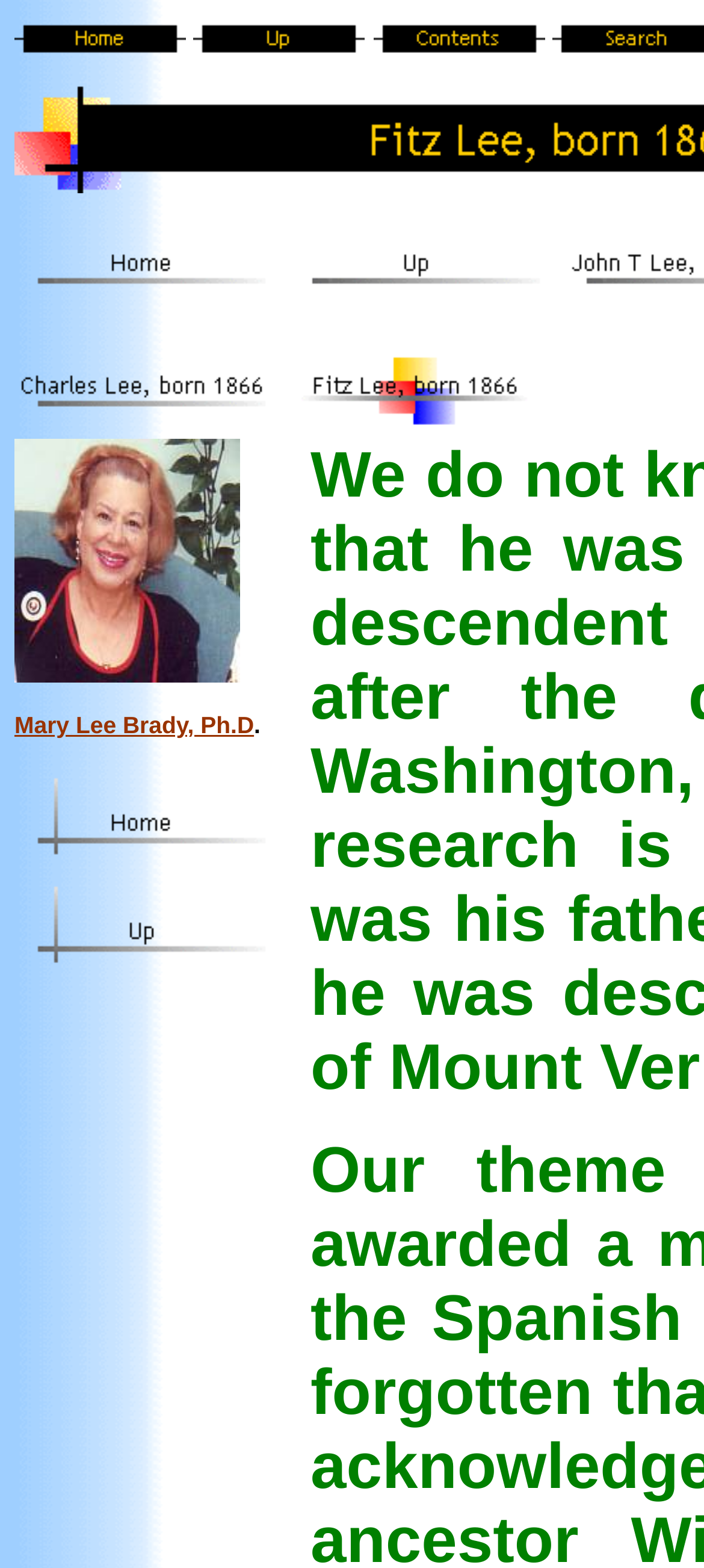Can you specify the bounding box coordinates for the region that should be clicked to fulfill this instruction: "view contents".

[0.531, 0.009, 0.774, 0.029]